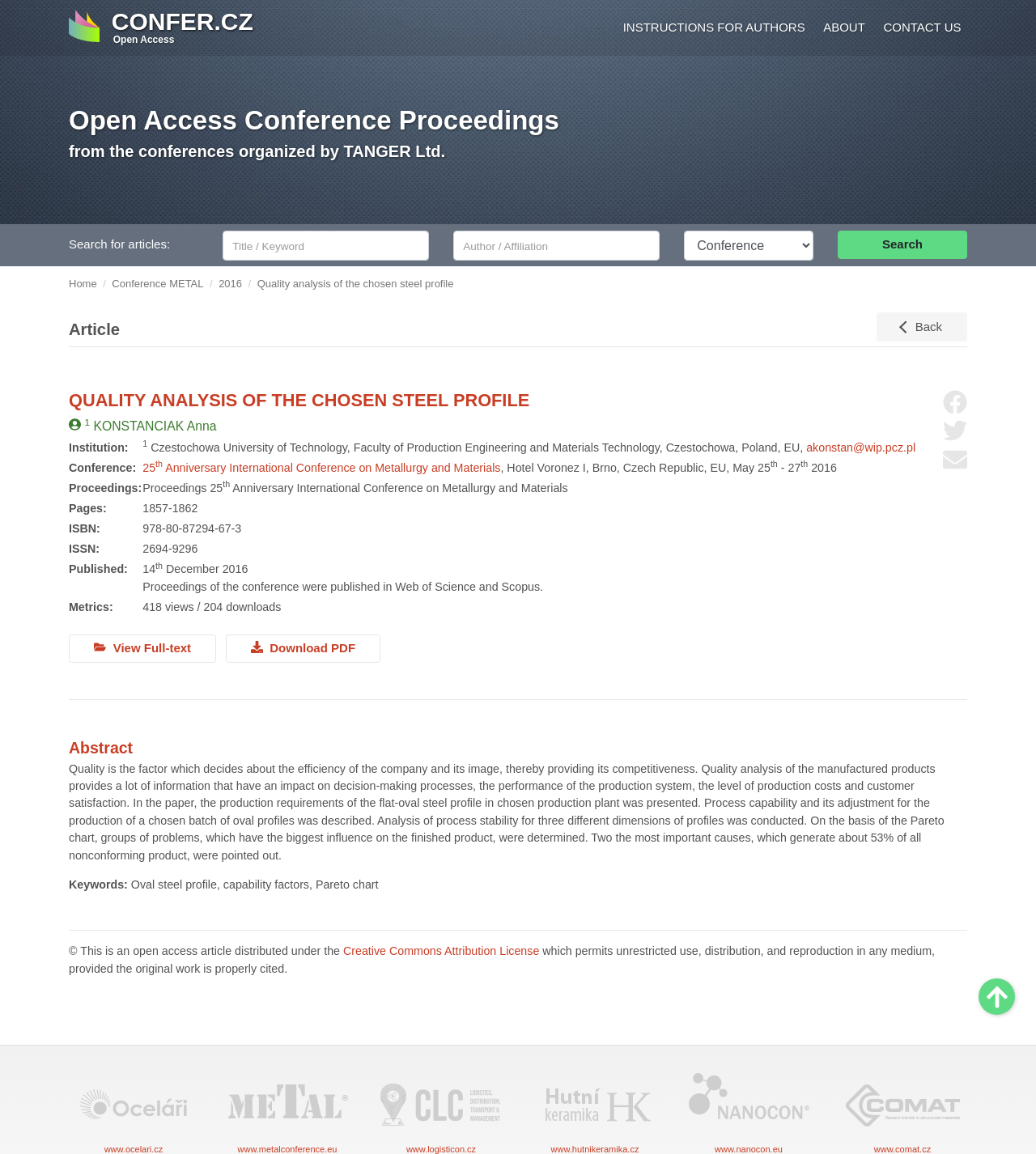Provide the bounding box coordinates of the UI element that matches the description: "akonstan@wip.pcz.pl".

[0.778, 0.382, 0.884, 0.393]